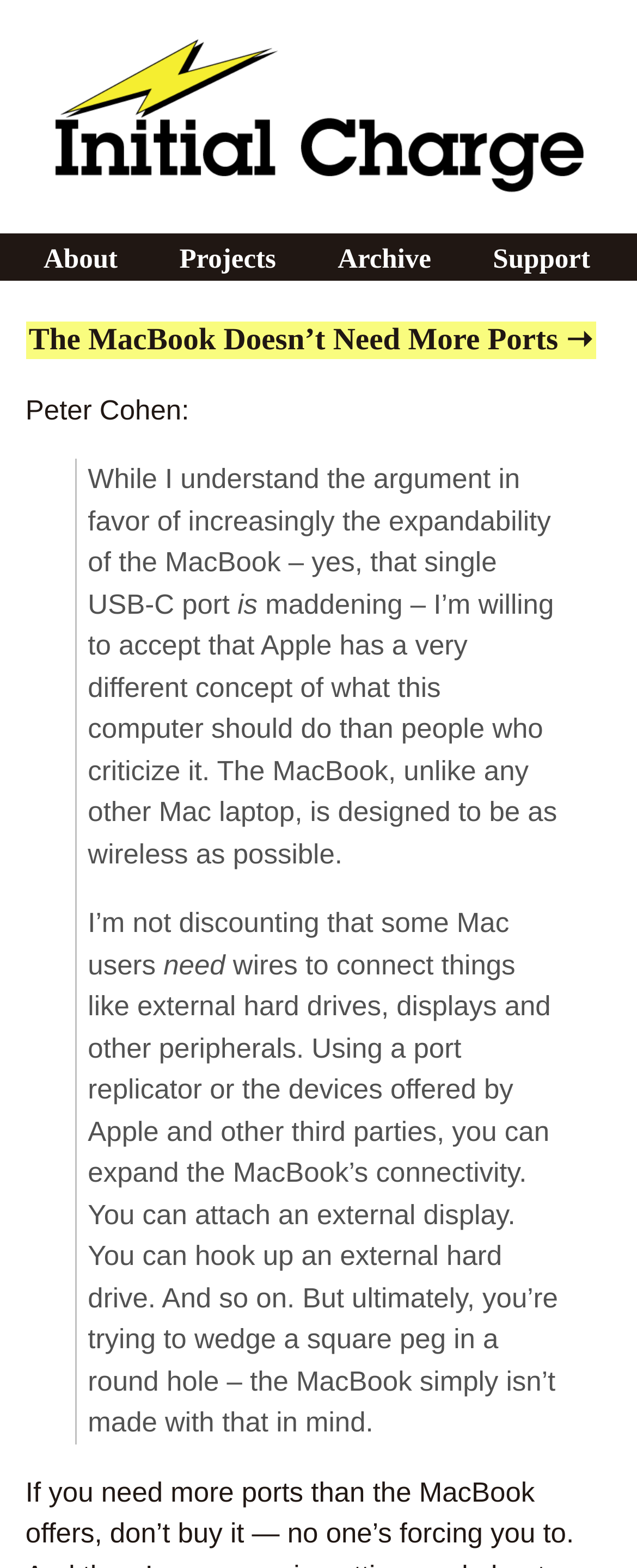What is the main topic of the article?
Refer to the image and provide a detailed answer to the question.

The main topic of the article is about the MacBook's ports, as indicated by the heading 'The MacBook Doesn’t Need More Ports' and the content of the article discussing the need for more ports on the MacBook.